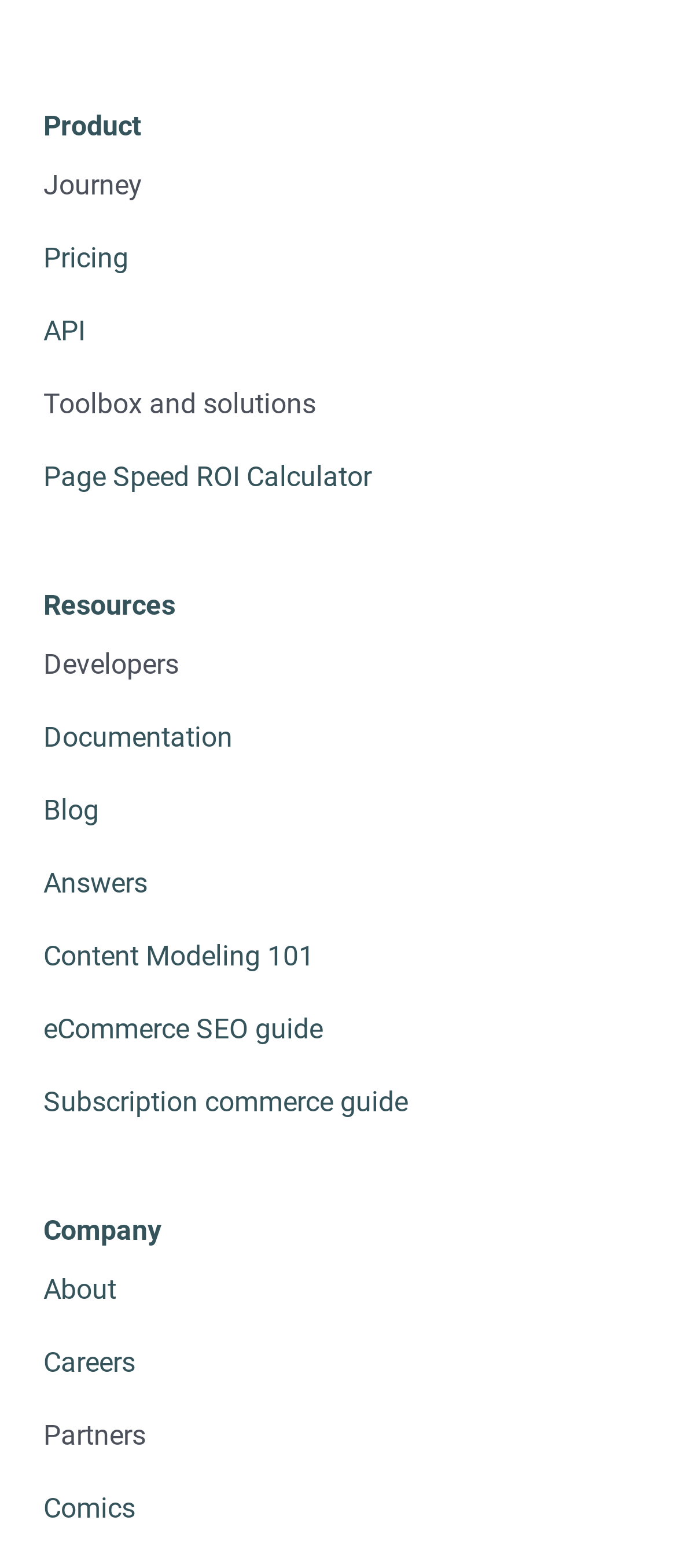Locate the bounding box coordinates of the area to click to fulfill this instruction: "Explore the Toolbox and solutions". The bounding box should be presented as four float numbers between 0 and 1, in the order [left, top, right, bottom].

[0.038, 0.24, 0.492, 0.276]